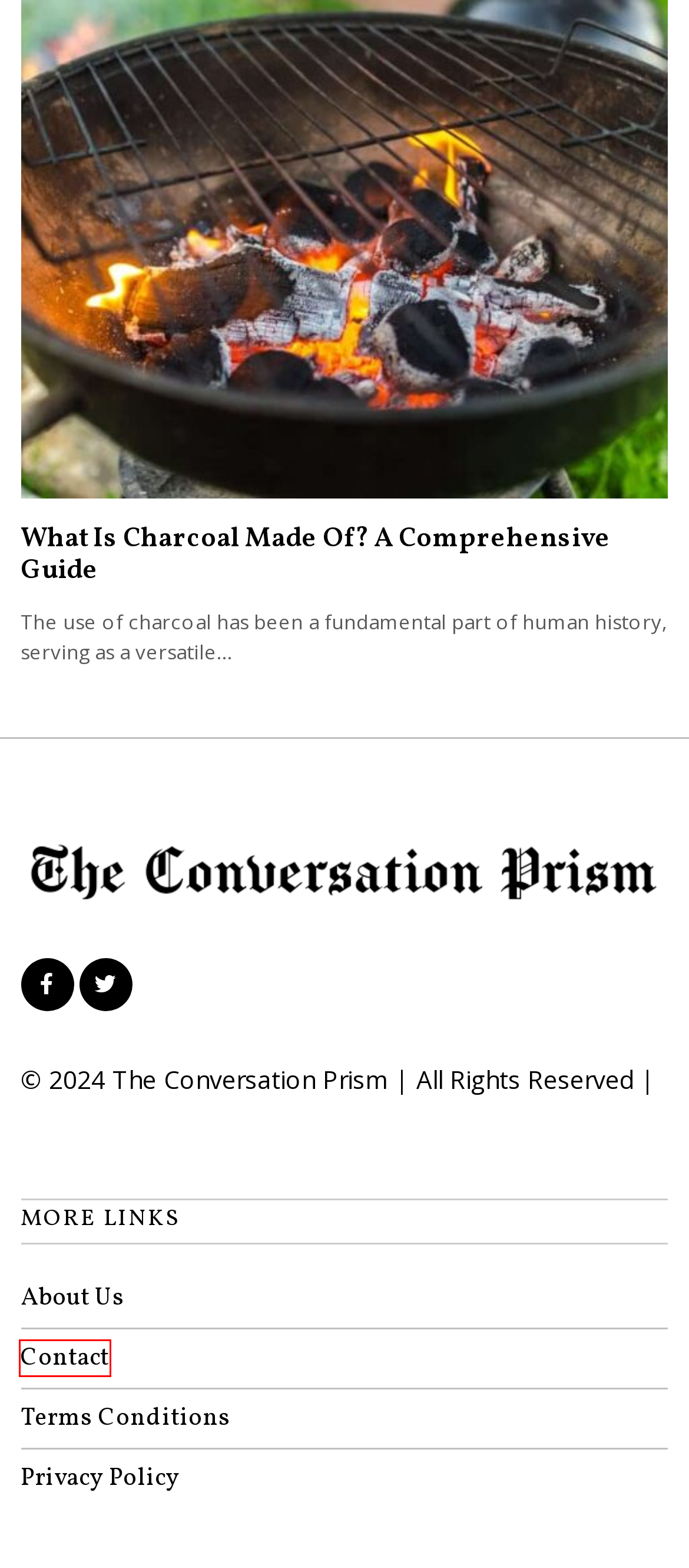You are provided with a screenshot of a webpage containing a red rectangle bounding box. Identify the webpage description that best matches the new webpage after the element in the bounding box is clicked. Here are the potential descriptions:
A. How Big Is A Hummingbird Egg: The Size Of A Hummingbird Egg - The Conversation Prism
B. Contact - The Conversation Prism
C. Politics Archives - The Conversation Prism
D. The Conversation Prism | News Magazine
E. Privacy Policy - The Conversation Prism
F. Terms Conditions - The Conversation Prism
G. About Us - The Conversation Prism
H. News Archives - The Conversation Prism

B